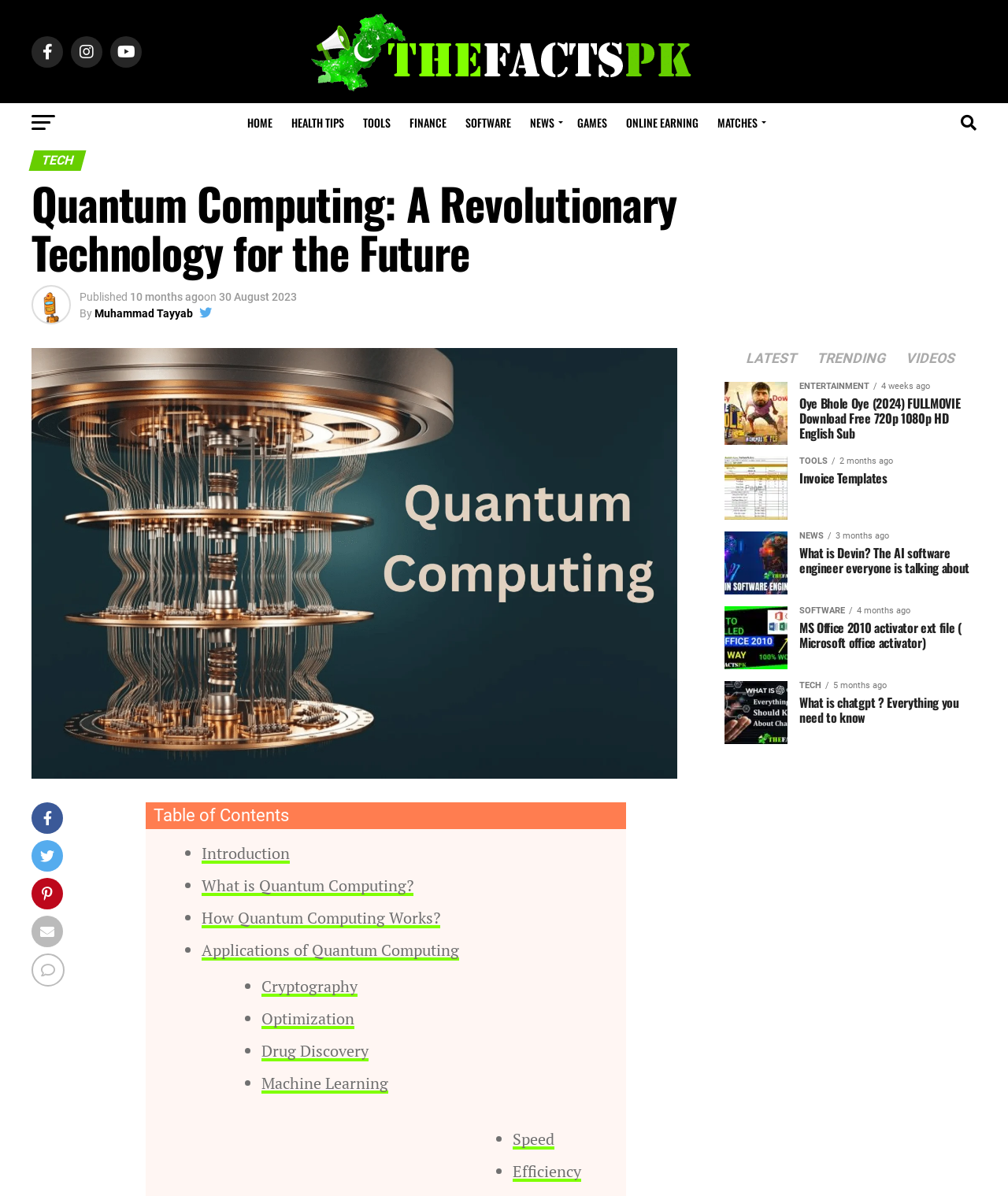Please specify the bounding box coordinates of the clickable region necessary for completing the following instruction: "Search for a topic". The coordinates must consist of four float numbers between 0 and 1, i.e., [left, top, right, bottom].

None